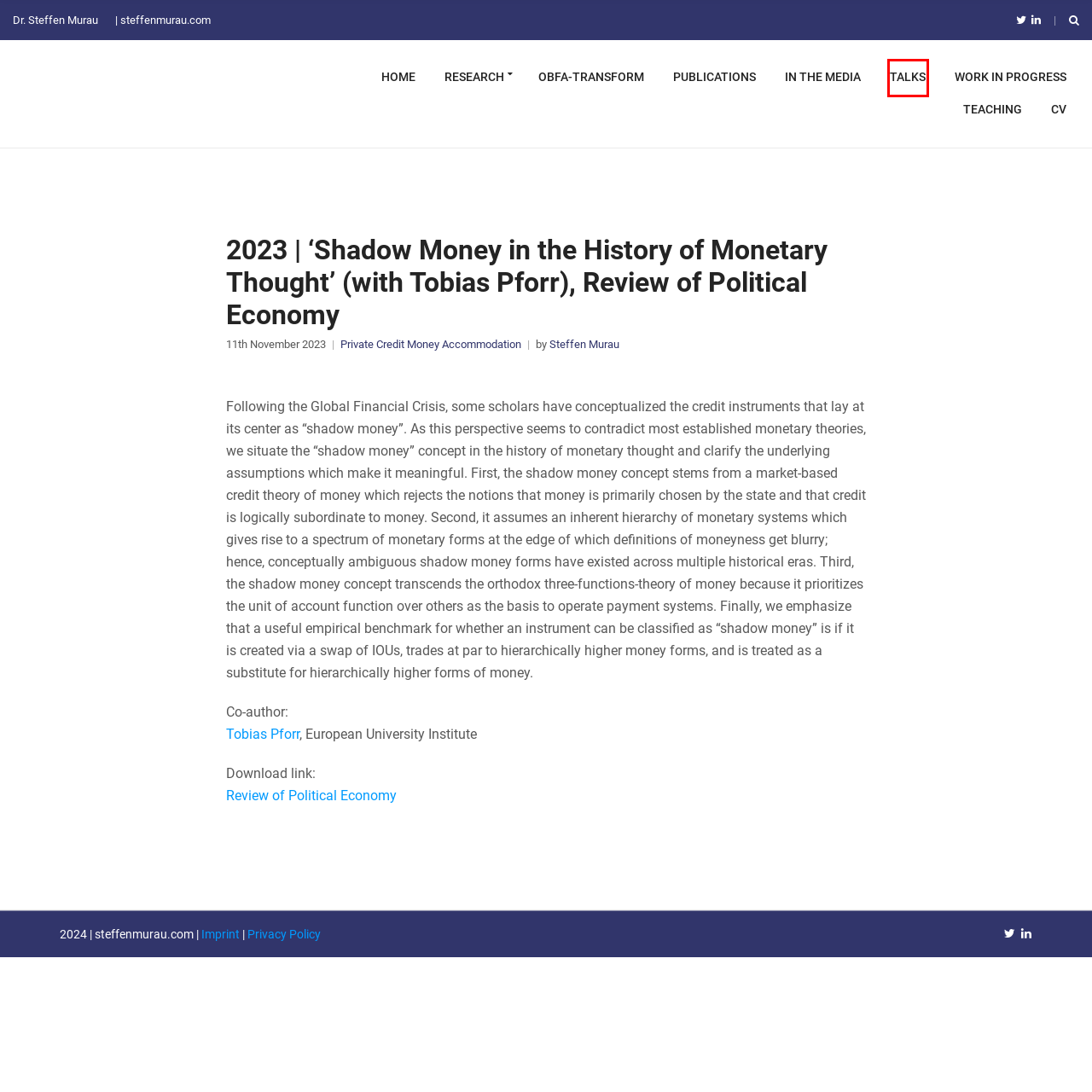View the screenshot of the webpage containing a red bounding box around a UI element. Select the most fitting webpage description for the new page shown after the element in the red bounding box is clicked. Here are the candidates:
A. Talks – Dr. Steffen Murau
B. Steffen Murau – Dr. Steffen Murau
C. Privacy Policy – Dr. Steffen Murau
D. Dr. Steffen Murau – The political economy of the modern credit money system
E. Teaching – Dr. Steffen Murau
F. Work in Progress – Dr. Steffen Murau
G. Research – Dr. Steffen Murau
H. In the Media – Dr. Steffen Murau

A